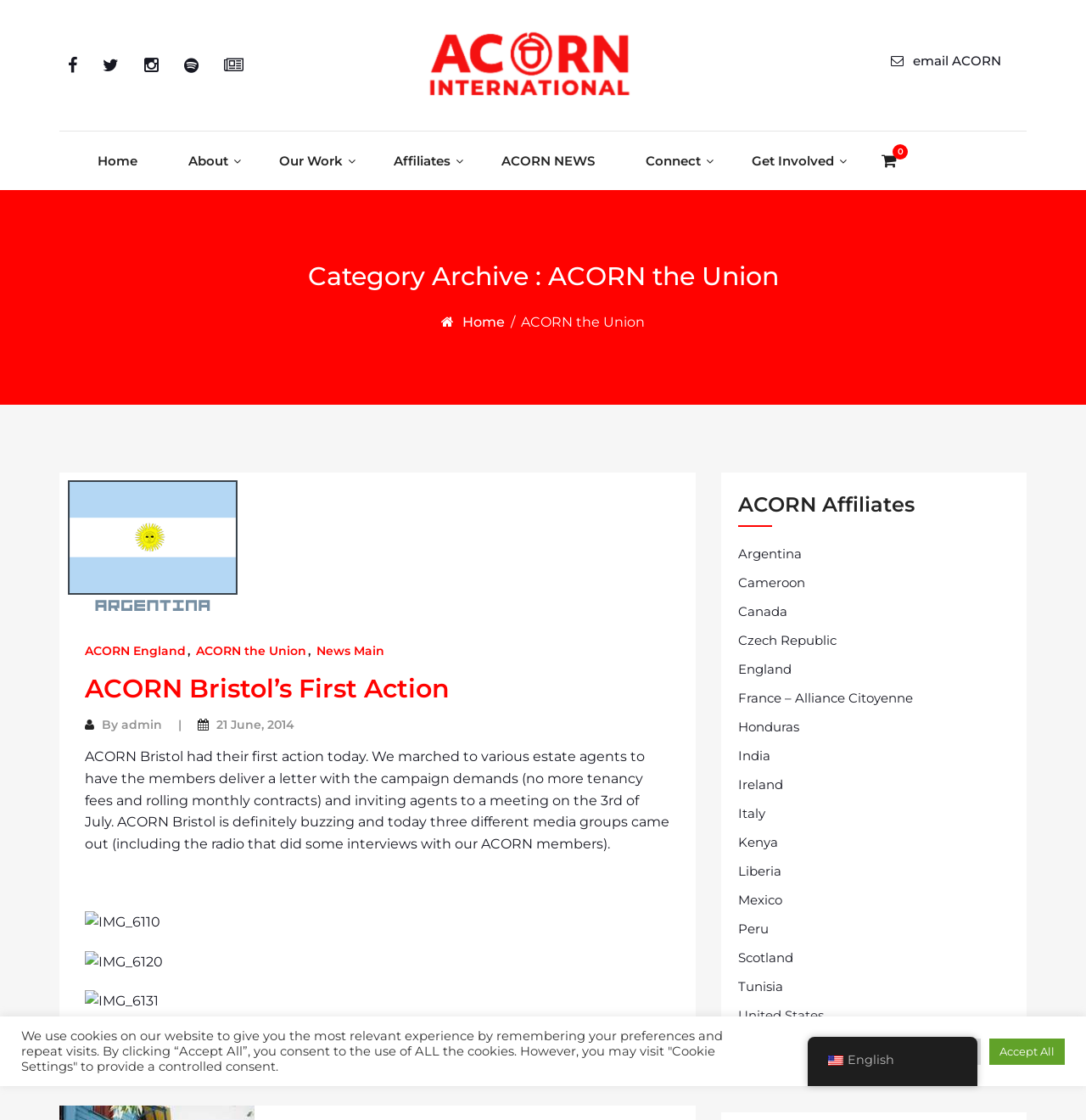Pinpoint the bounding box coordinates of the clickable area necessary to execute the following instruction: "Toggle table of contents". The coordinates should be given as four float numbers between 0 and 1, namely [left, top, right, bottom].

None